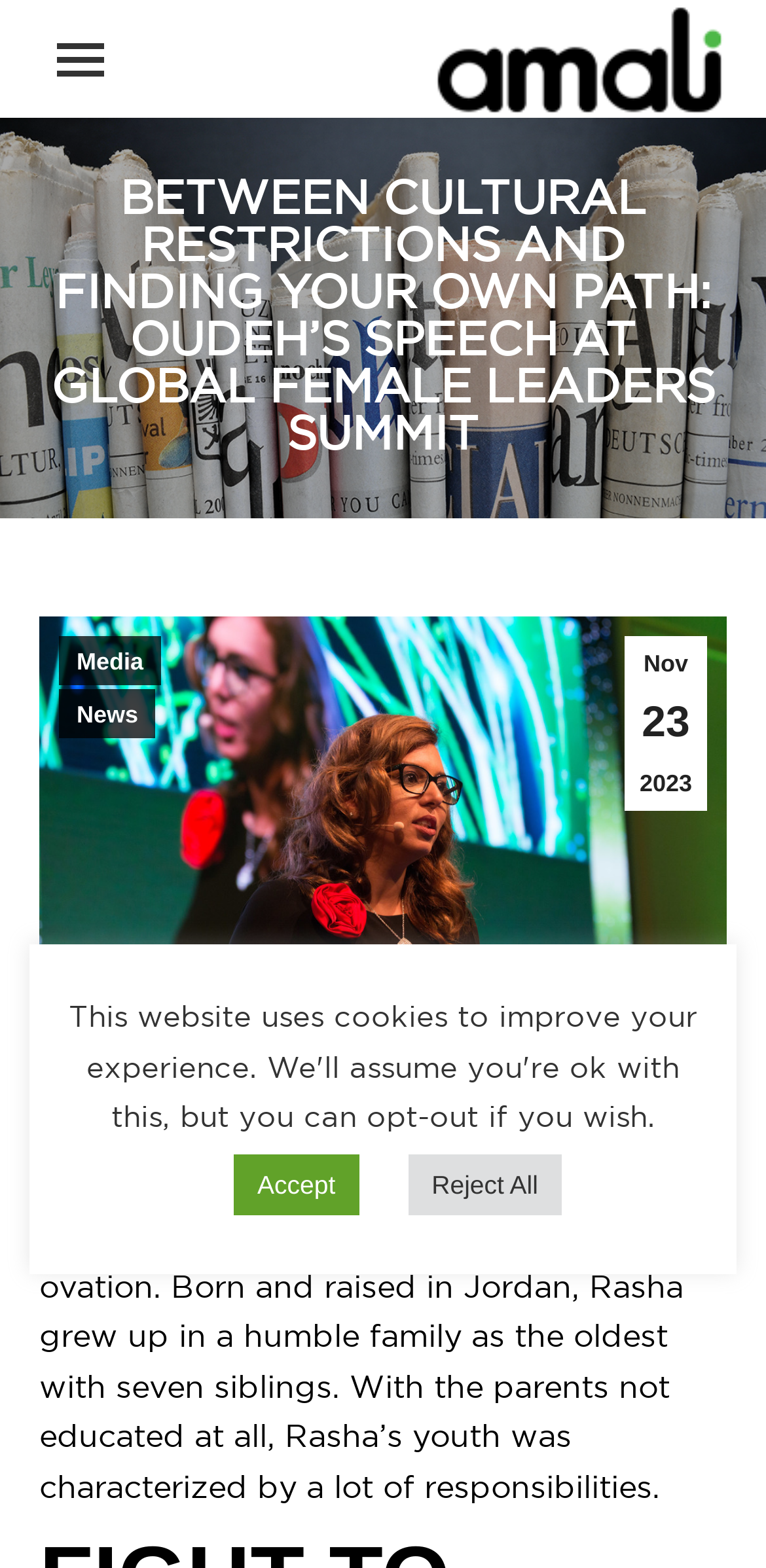Identify the bounding box coordinates for the element you need to click to achieve the following task: "Visit the Amali Program website". Provide the bounding box coordinates as four float numbers between 0 and 1, in the form [left, top, right, bottom].

[0.564, 0.0, 0.949, 0.075]